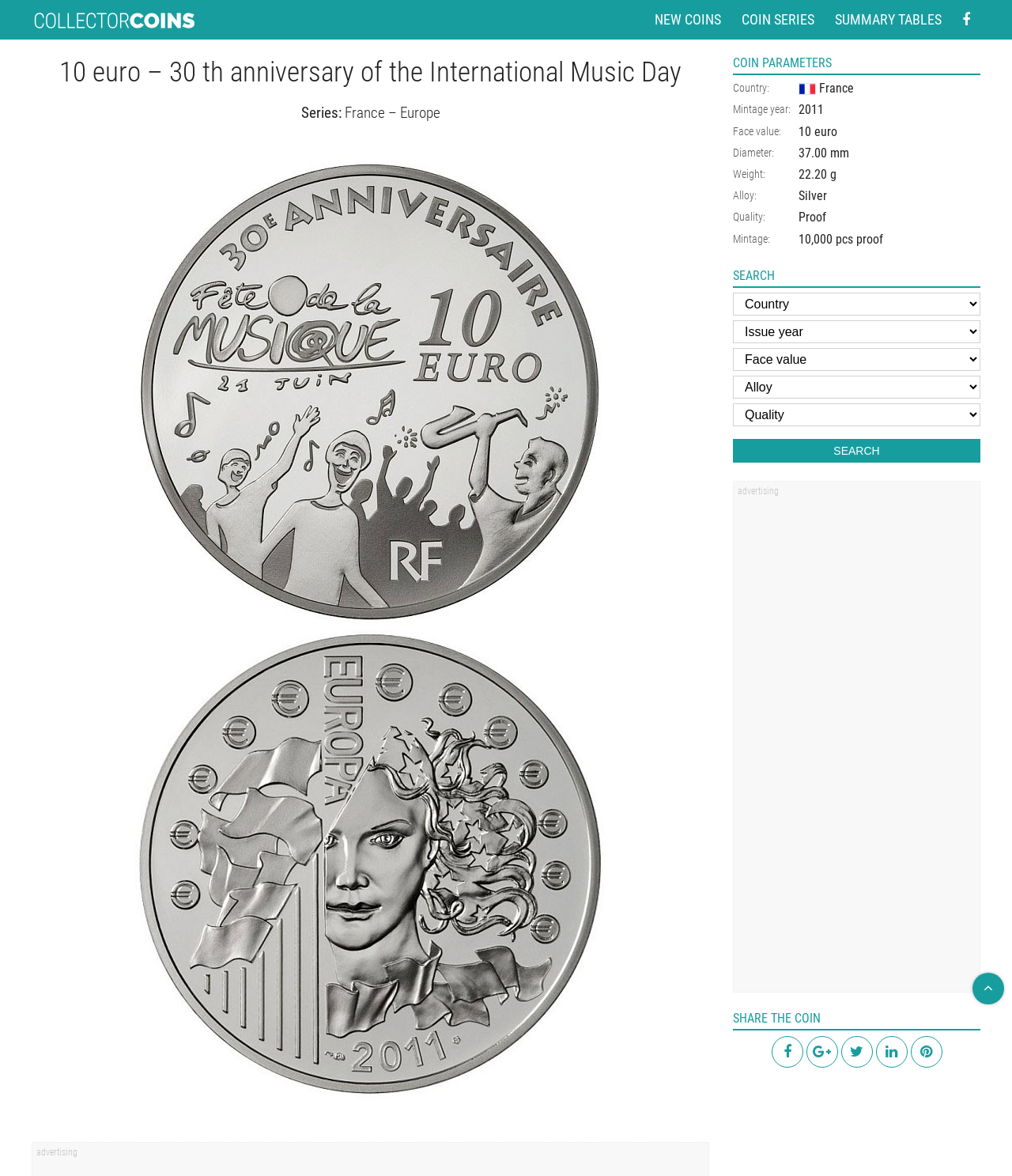From the details in the image, provide a thorough response to the question: What is the quality of the coin?

The quality of the coin can be found in the COIN PARAMETERS table, where it is listed as 'Proof' under the 'Quality:' rowheader.